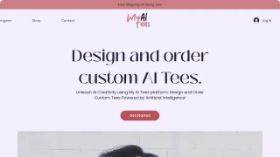Give a detailed account of the contents of the image.

The image showcases a vibrant webpage titled "My AI Tees," prominently inviting visitors to "Design and order custom AI Tees." The layout is clean and engaging, featuring a visually appealing design that emphasizes creativity and personalization. The call-to-action encourages users to explore the platform's offerings, highlighting its focus on innovative designs powered by artificial intelligence. The page also includes navigation options such as "Shop" and "Contact," making it easy for users to browse products and reach out for inquiries. The overall aesthetic combines functionality with a modern look, appealing to users interested in unique, custom apparel.